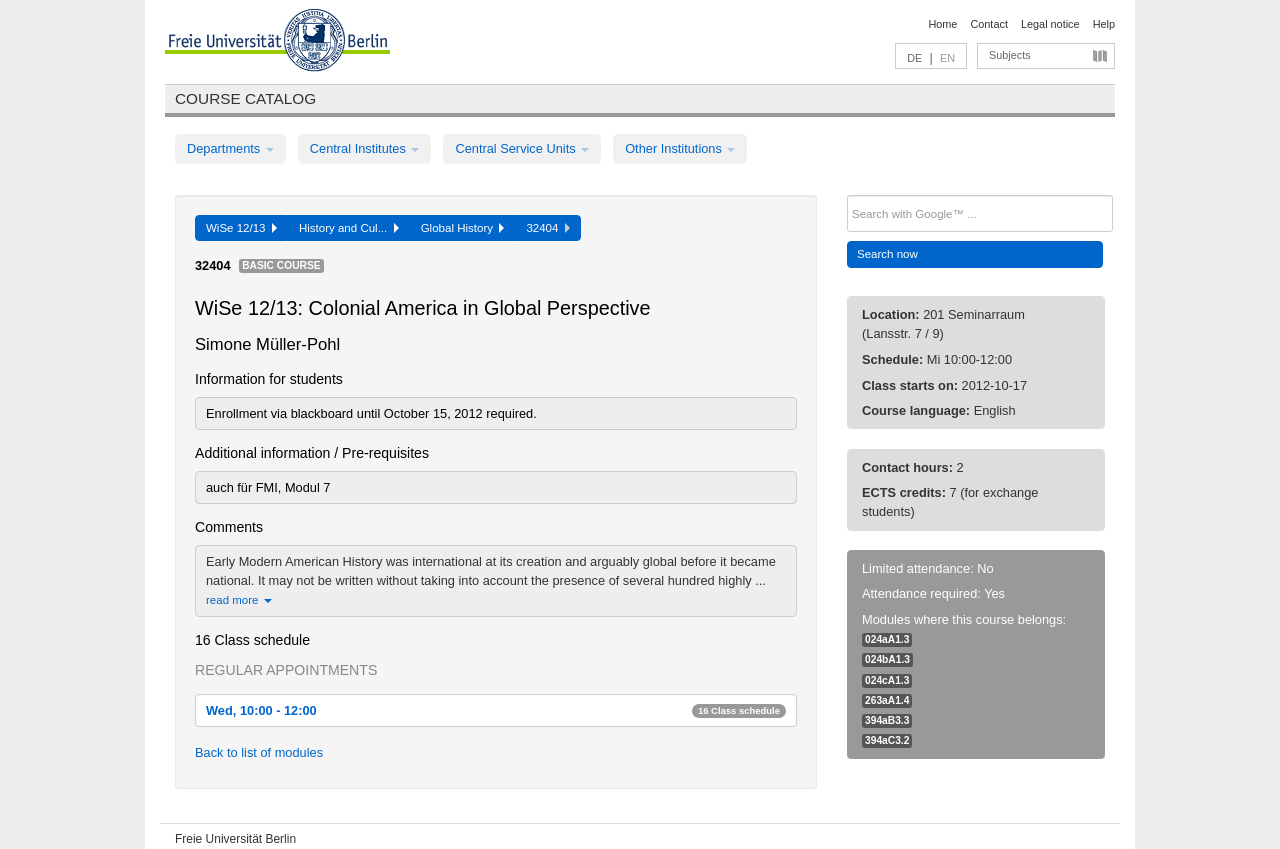How many ECTS credits are awarded for this course?
Using the image, answer in one word or phrase.

7